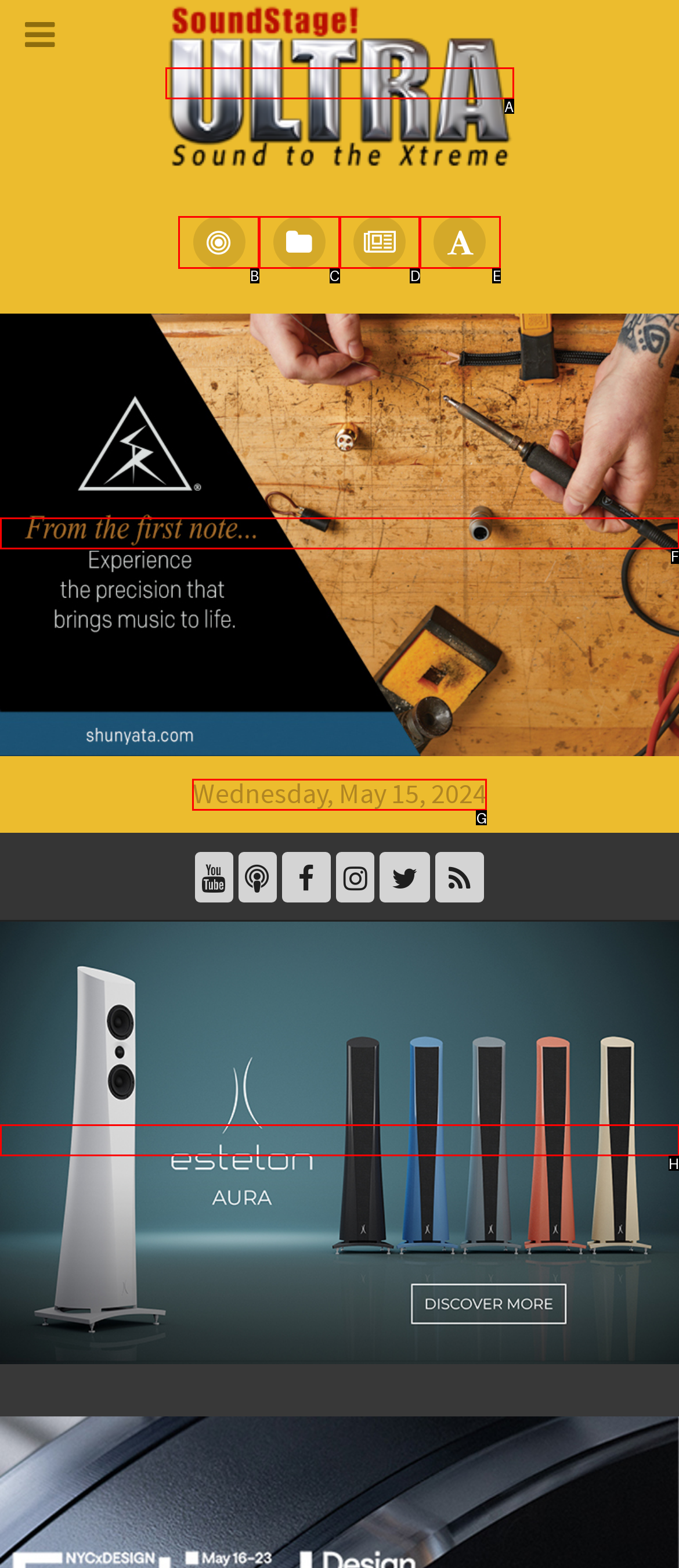Show which HTML element I need to click to perform this task: Check the date Answer with the letter of the correct choice.

G